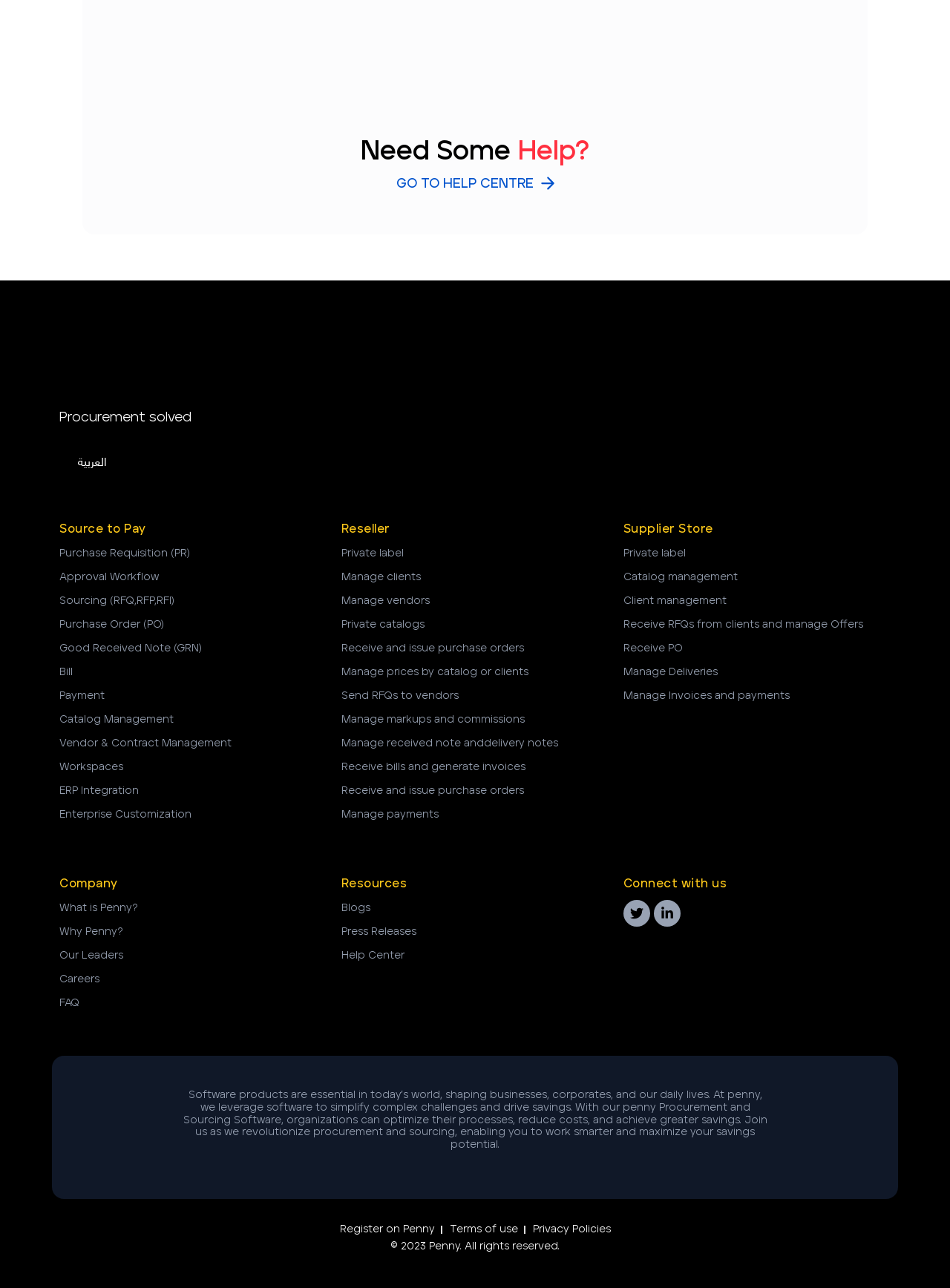Identify the bounding box coordinates for the region of the element that should be clicked to carry out the instruction: "Register on Penny". The bounding box coordinates should be four float numbers between 0 and 1, i.e., [left, top, right, bottom].

[0.357, 0.948, 0.457, 0.961]